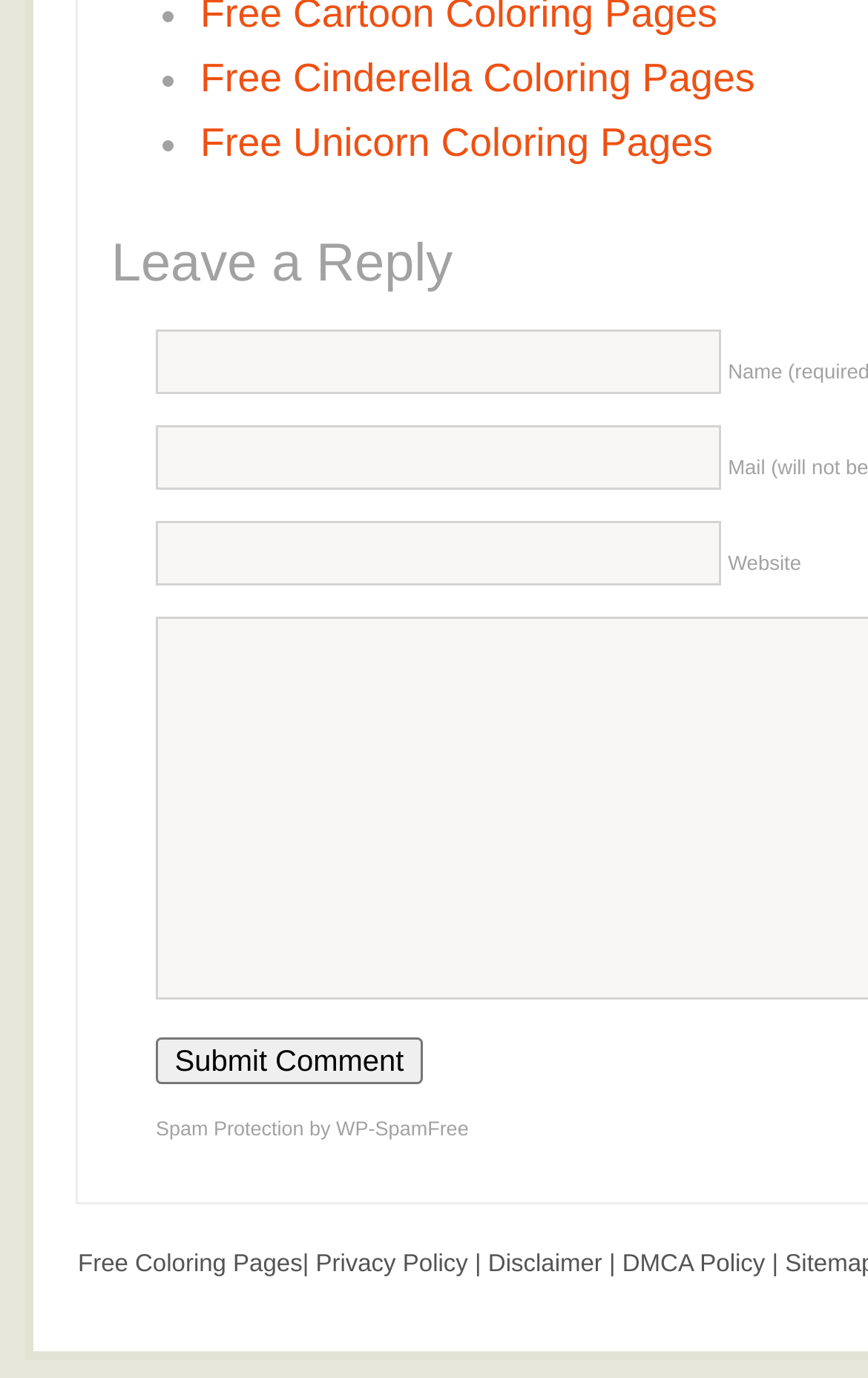Provide a one-word or short-phrase answer to the question:
What is the purpose of the textboxes?

To input name, mail, and website